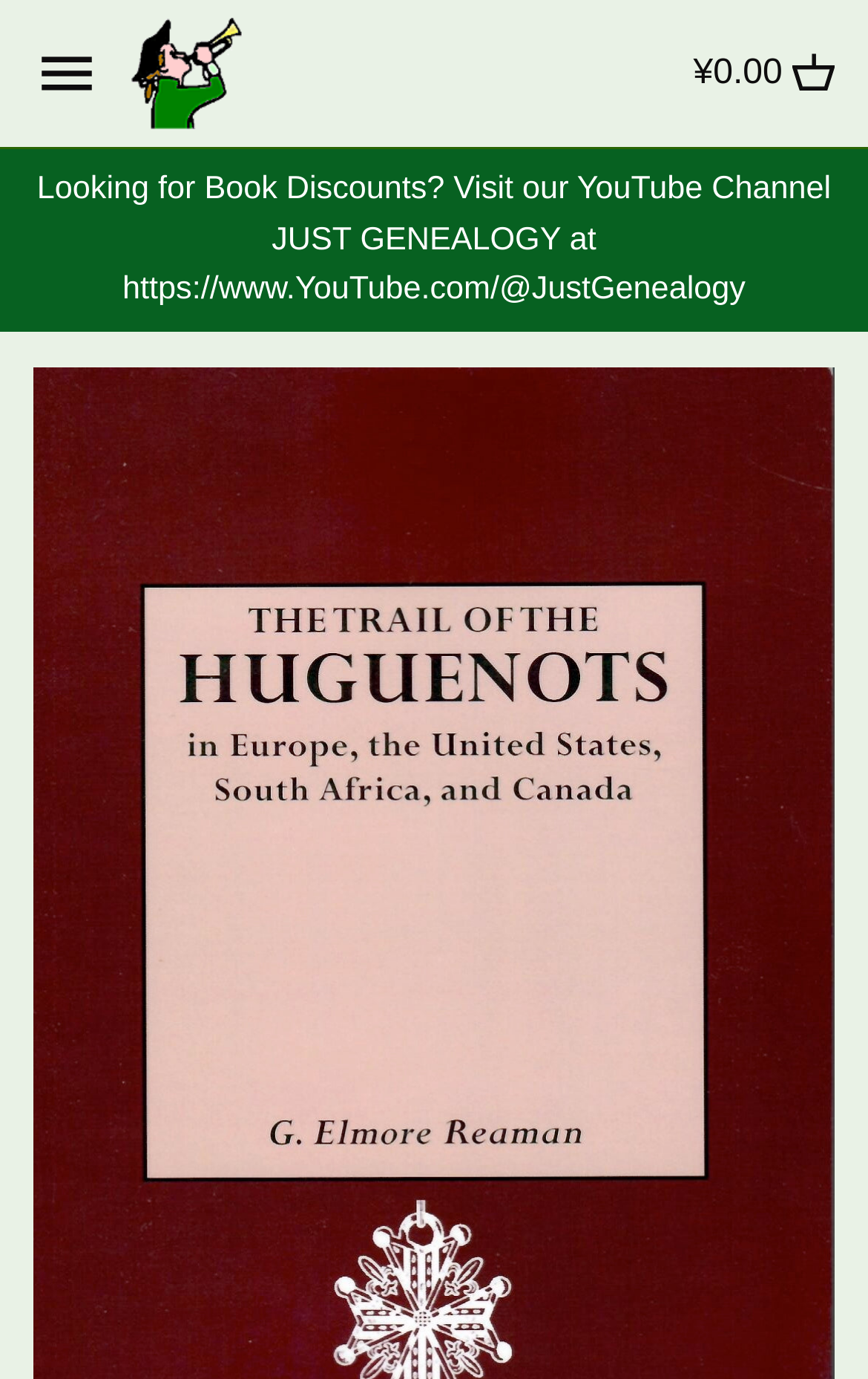Please give a concise answer to this question using a single word or phrase: 
What is the purpose of the 'Right' button?

Has popup menu